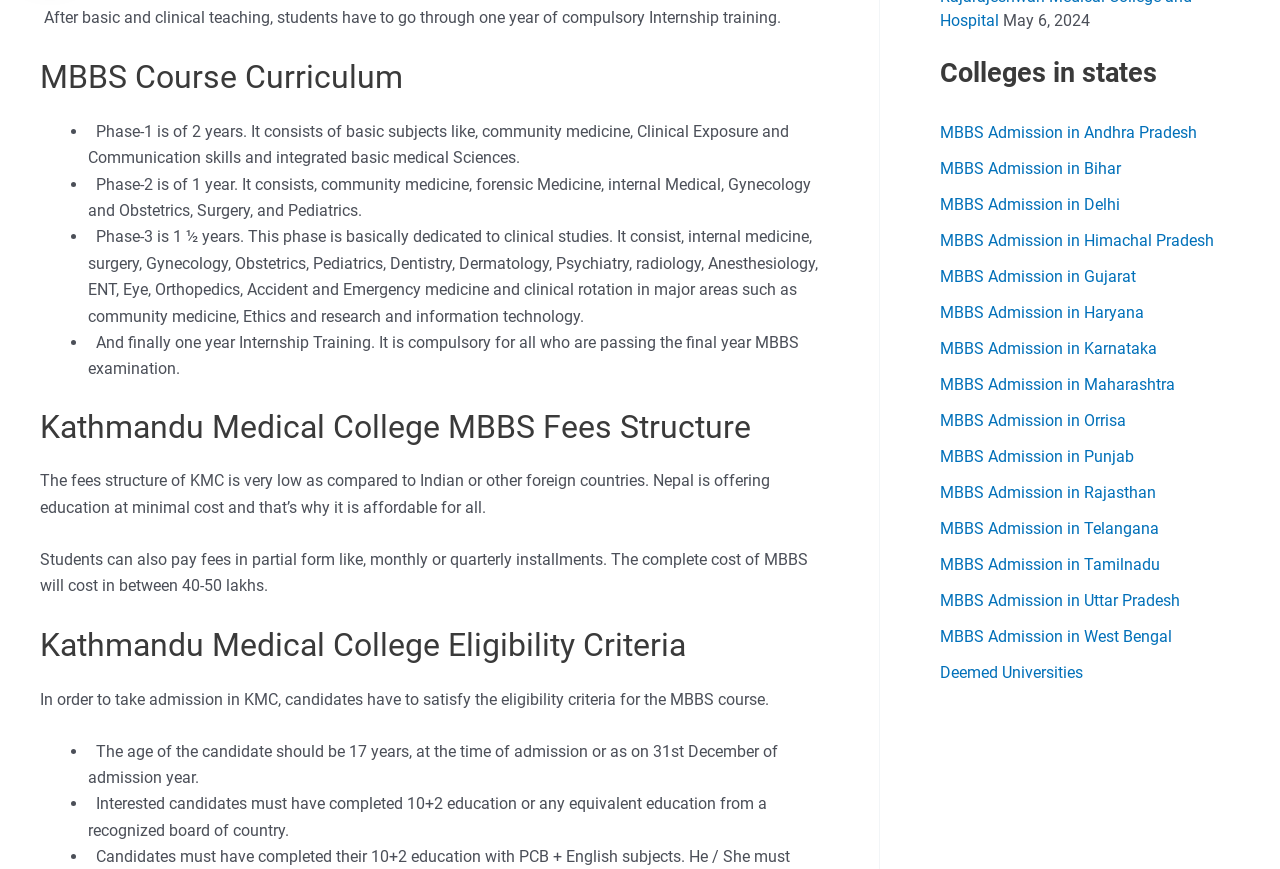Please examine the image and answer the question with a detailed explanation:
What is the compulsory training period after MBBS course?

After completing the MBBS course, students have to go through one year of compulsory Internship training, as mentioned in the webpage.